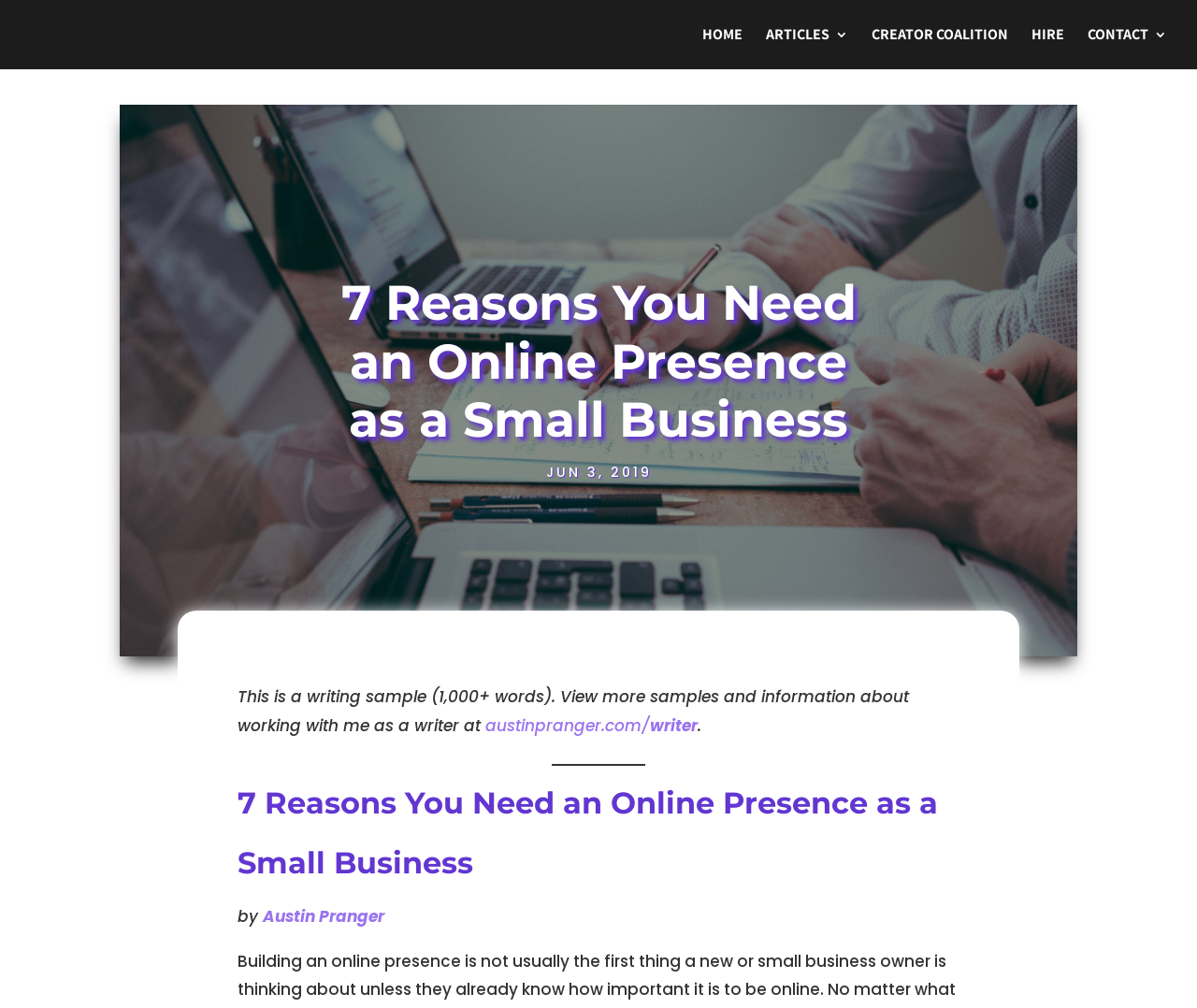Show me the bounding box coordinates of the clickable region to achieve the task as per the instruction: "learn about the writer".

[0.543, 0.708, 0.583, 0.731]